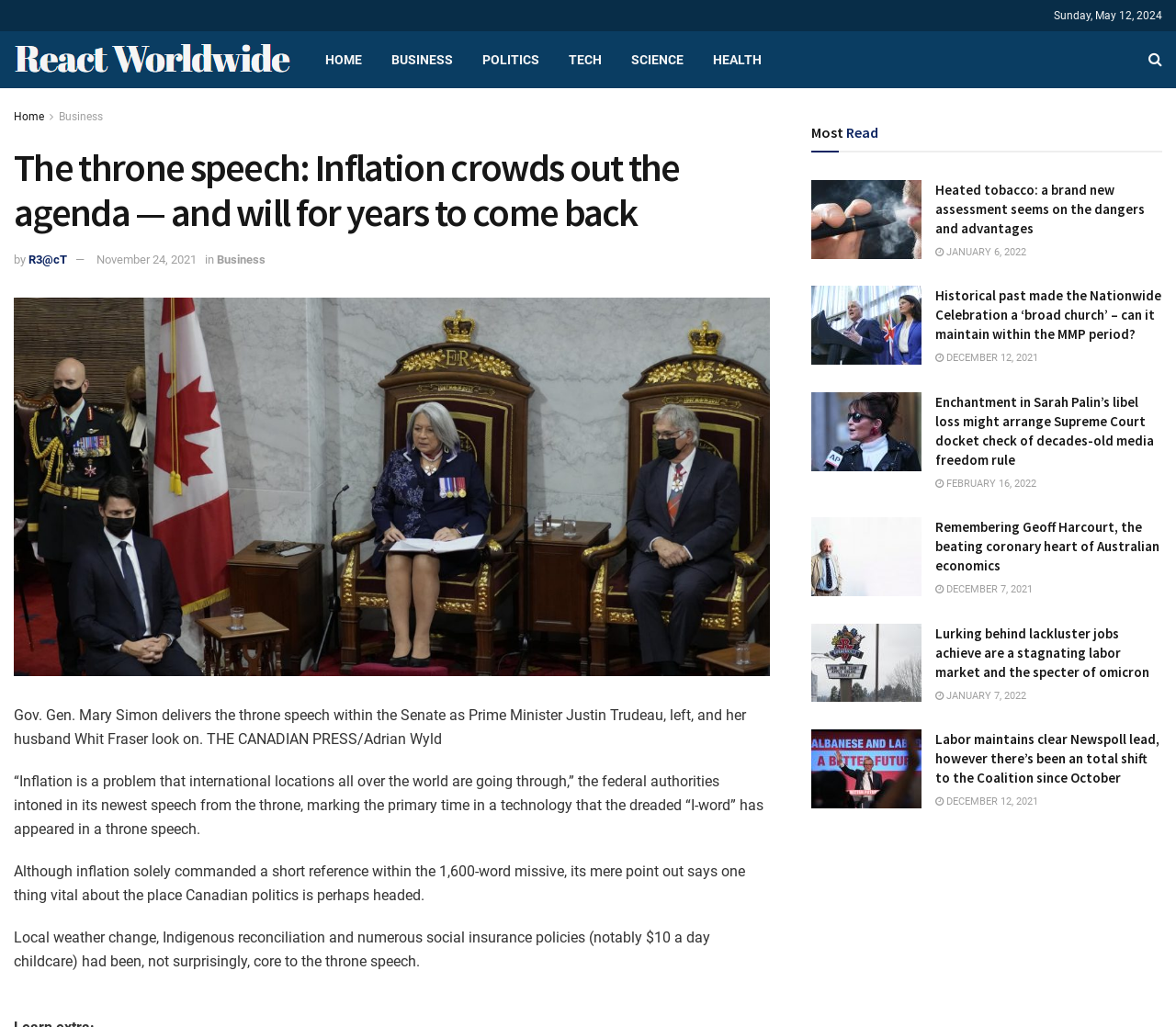Can you specify the bounding box coordinates of the area that needs to be clicked to fulfill the following instruction: "Click BUSINESS"?

[0.32, 0.03, 0.398, 0.086]